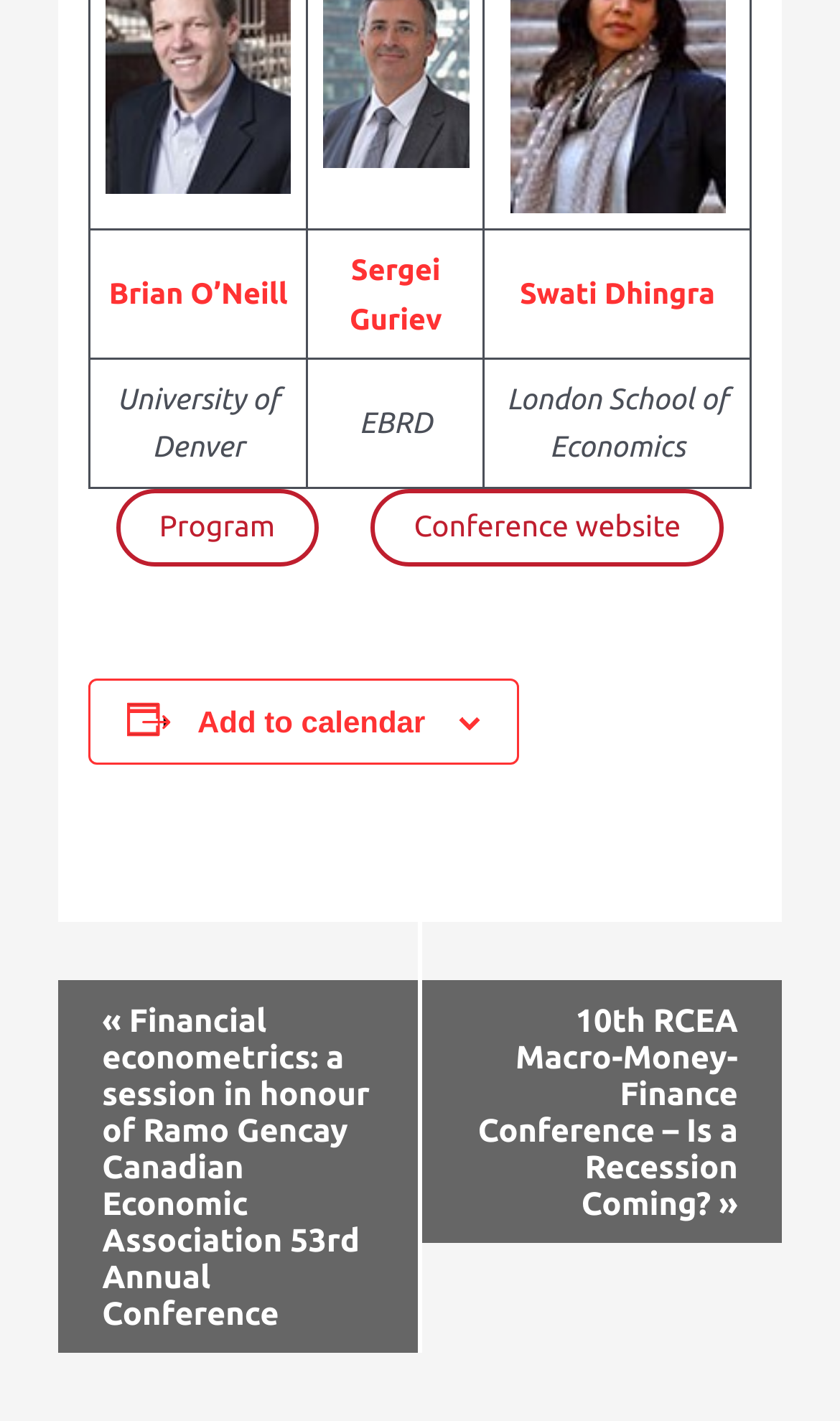Please analyze the image and provide a thorough answer to the question:
How many links are there in the navigation section?

I looked at the section with the heading 'Event Navigation' and counted the number of link elements, which are two.